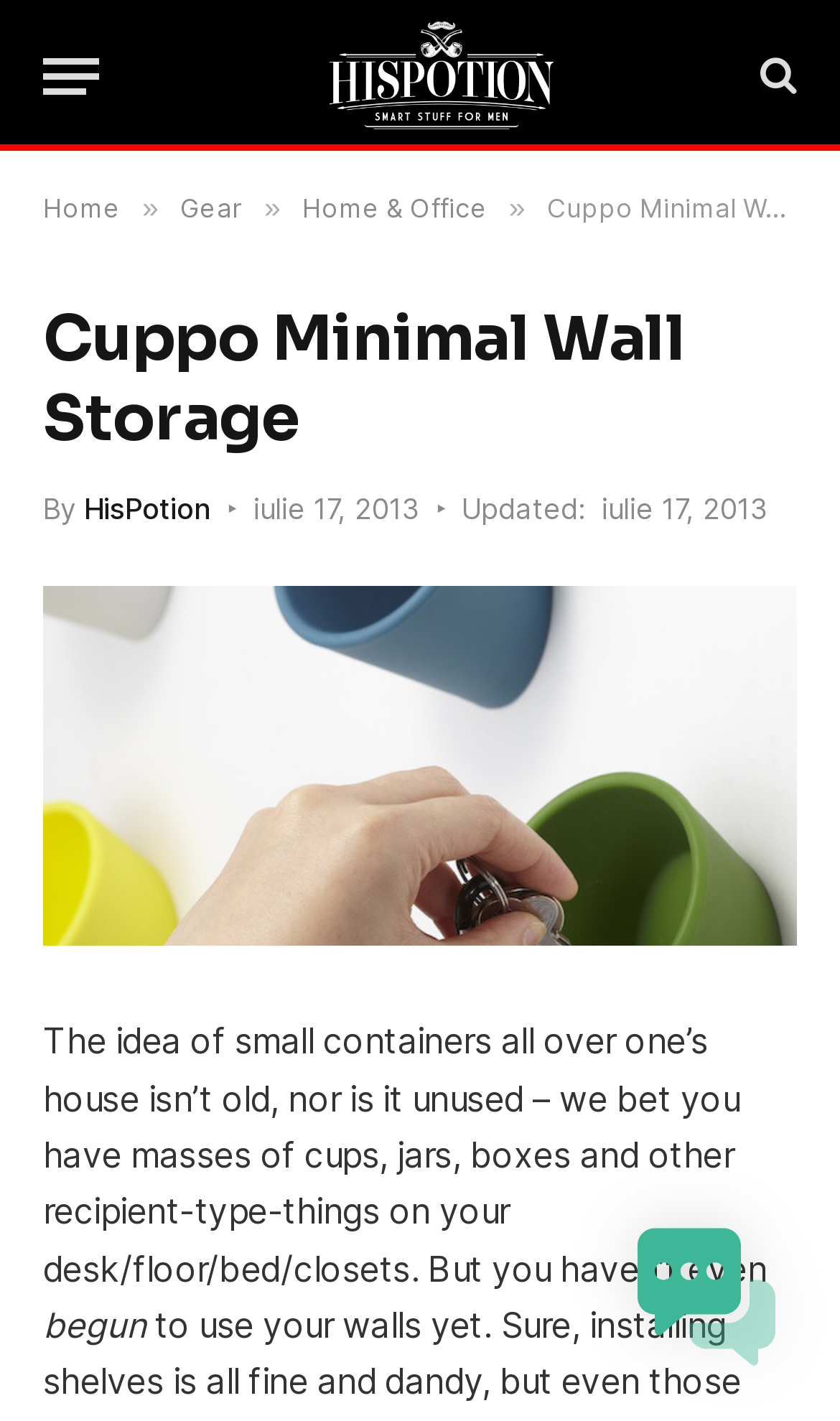What is the topic of the content?
Provide a thorough and detailed answer to the question.

I inferred the answer by reading the StaticText element 'The idea of small containers all over one’s house isn’t old, nor is it unused – we bet you have masses of cups, jars, boxes and other recipient-type-things on your desk/floor/bed/closets.' which suggests that the topic of the content is related to small containers.